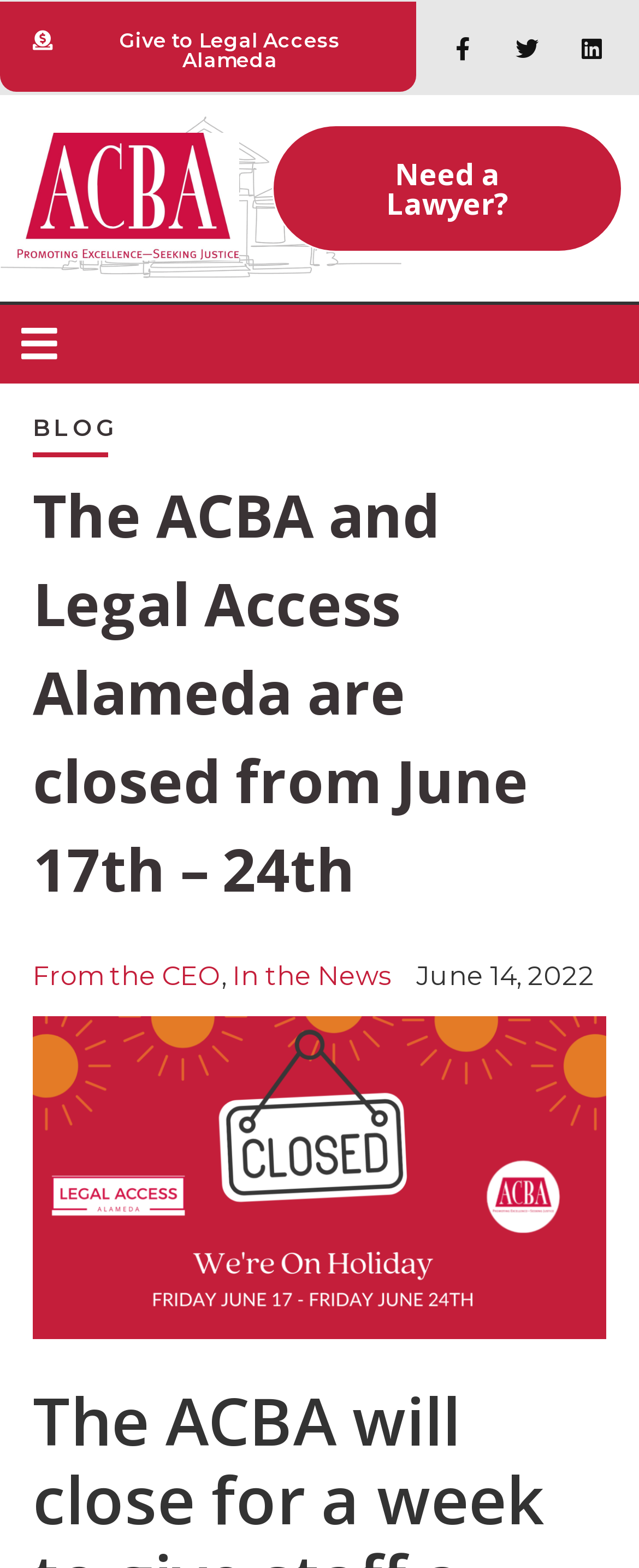Using the description "alt="ACBA Logo"", locate and provide the bounding box of the UI element.

[0.026, 0.084, 0.374, 0.167]